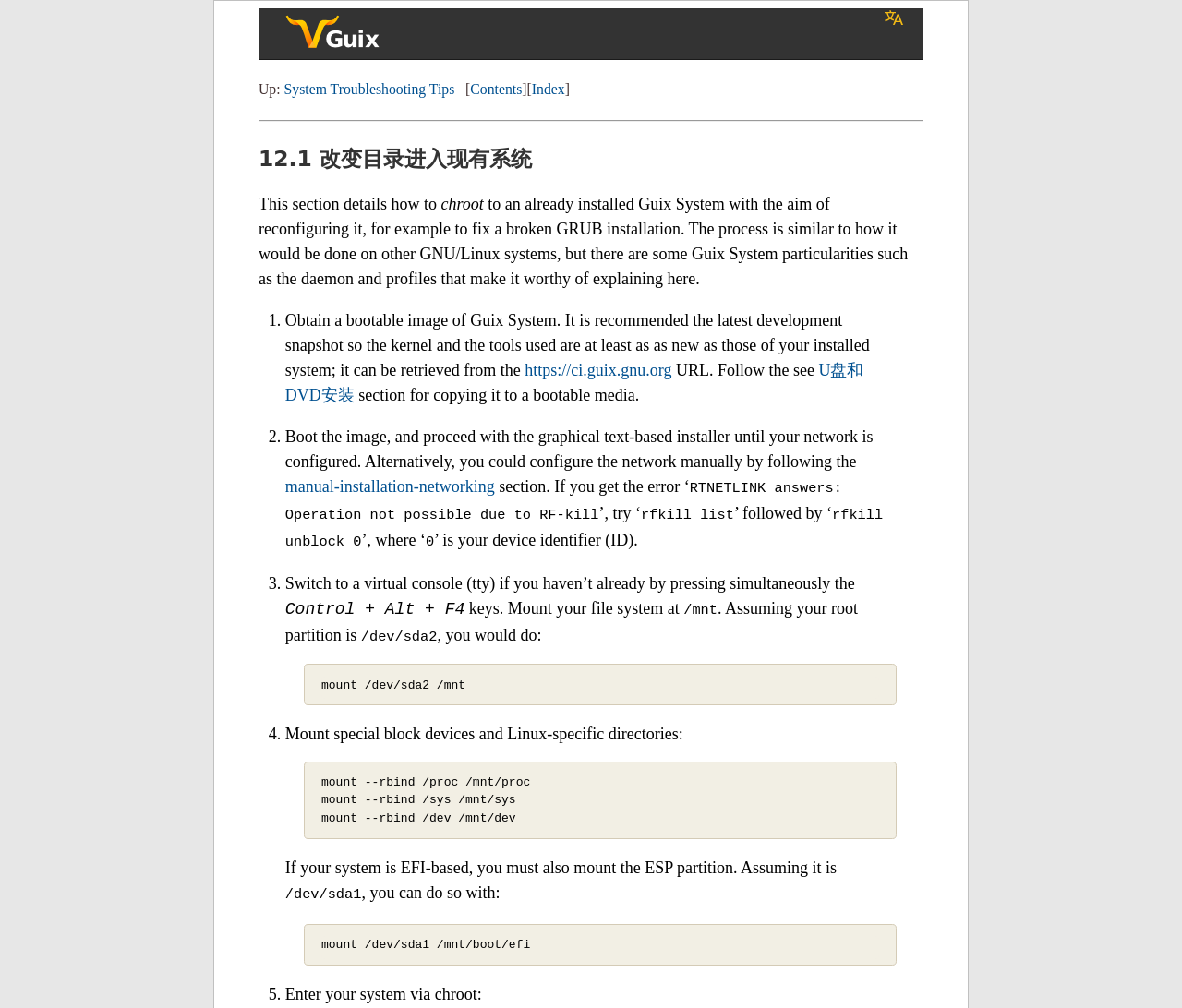Find the bounding box coordinates for the area you need to click to carry out the instruction: "Click the 'English' language option". The coordinates should be four float numbers between 0 and 1, indicated as [left, top, right, bottom].

[0.773, 0.081, 0.812, 0.108]